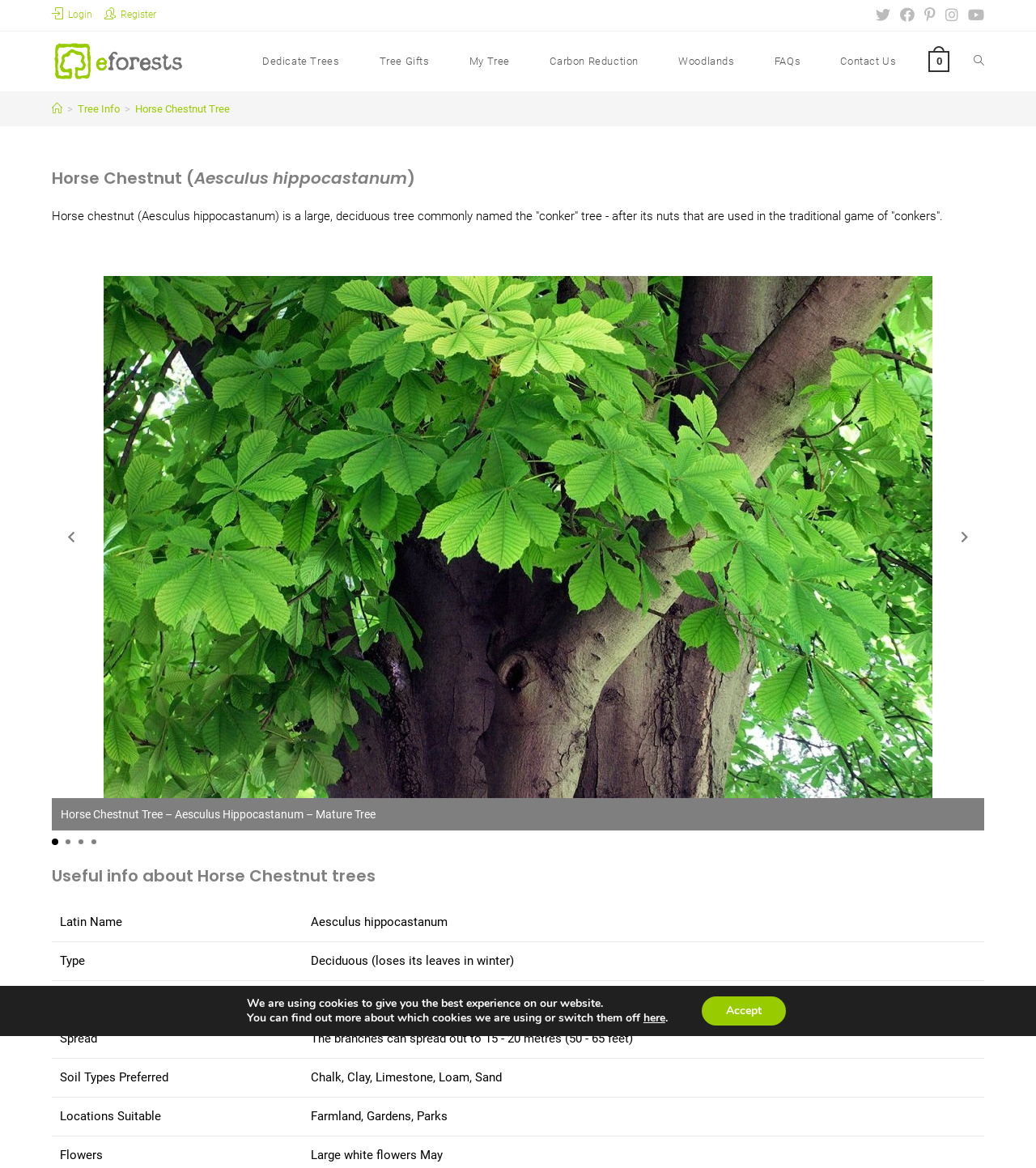What is the purpose of the 'Dedicate Trees' link?
Please answer using one word or phrase, based on the screenshot.

To dedicate a tree